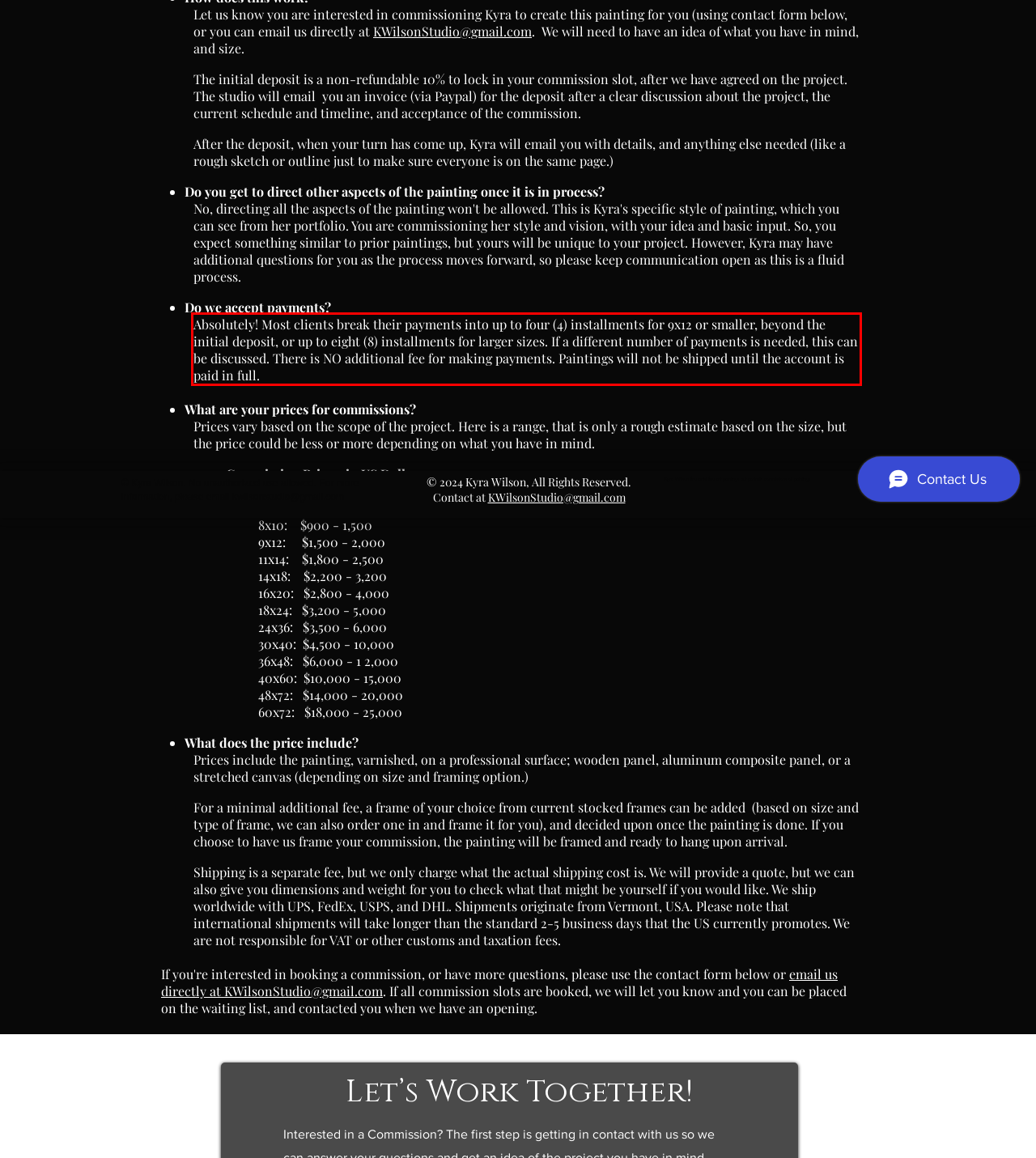You have a screenshot of a webpage where a UI element is enclosed in a red rectangle. Perform OCR to capture the text inside this red rectangle.

Absolutely! Most clients break their payments into up to four (4) installments for 9x12 or smaller, beyond the initial deposit, or up to eight (8) installments for larger sizes. If a different number of payments is needed, this can be discussed. There is NO additional fee for making payments. Paintings will not be shipped until the account is paid in full.